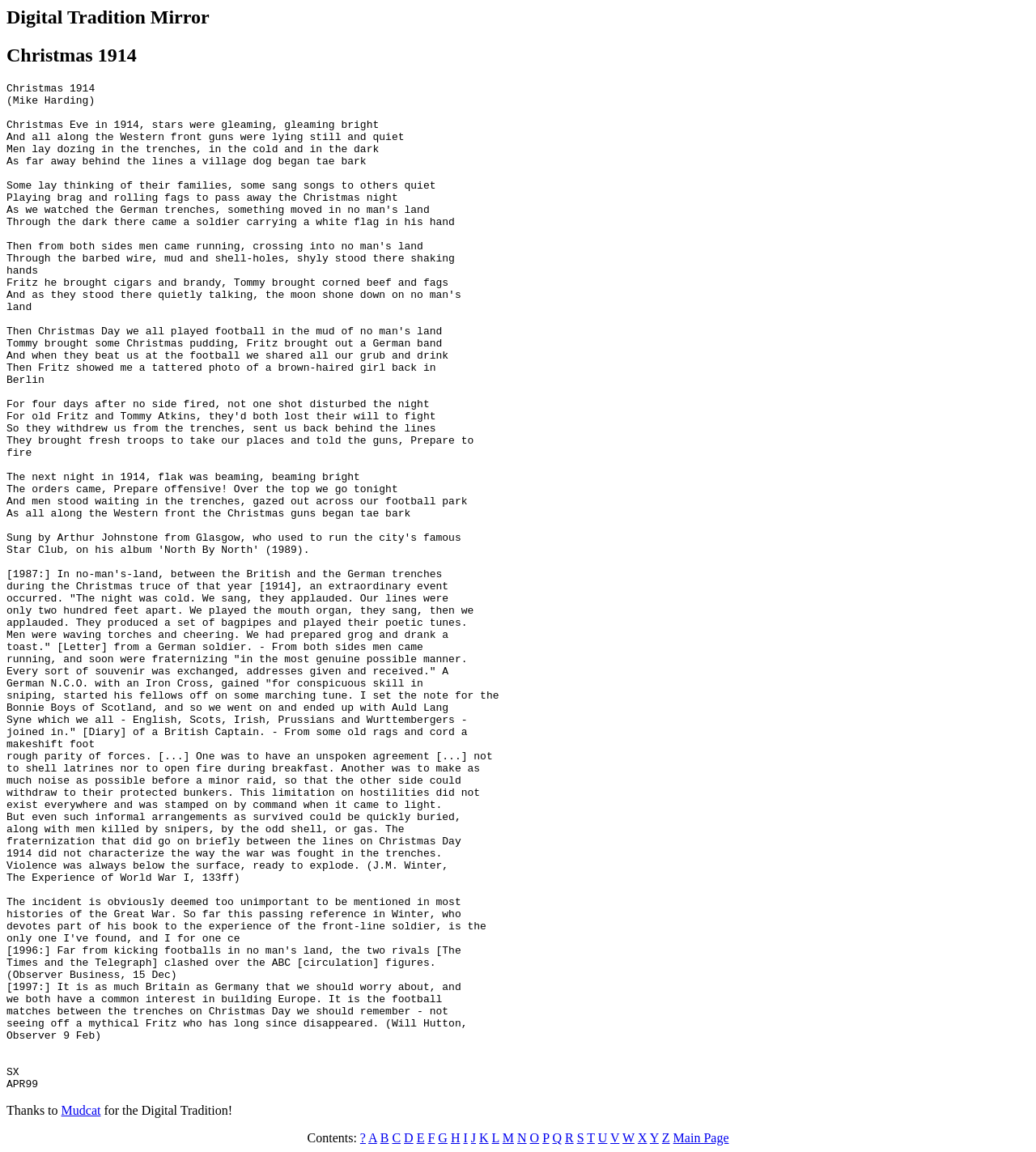Respond with a single word or phrase to the following question: What was played during the truce?

Football and music